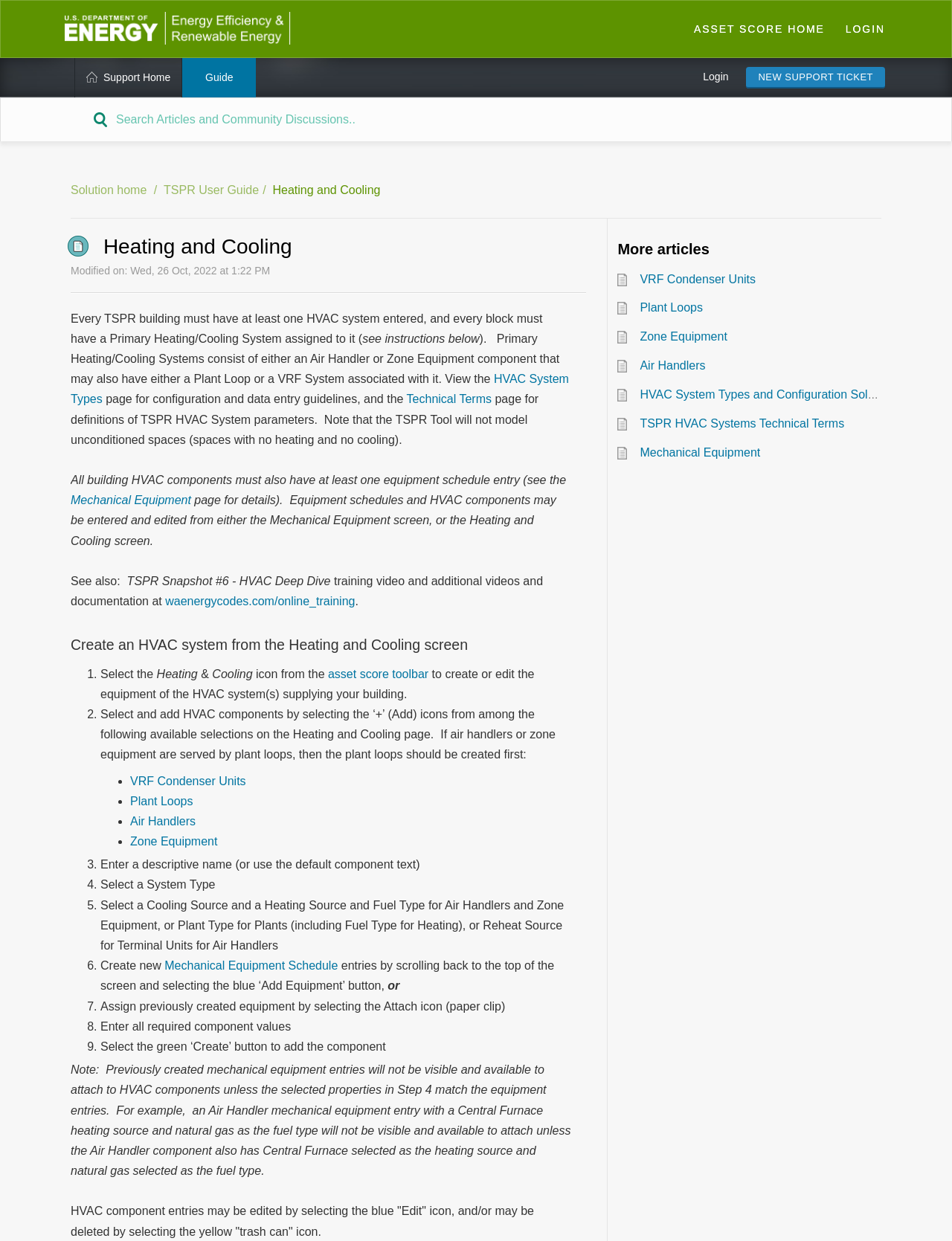Please examine the image and provide a detailed answer to the question: Why may previously created mechanical equipment entries not be visible?

According to the webpage, previously created mechanical equipment entries may not be visible and available to attach to HVAC components unless the selected properties in Step 4 match the equipment entries, such as heating source and fuel type.